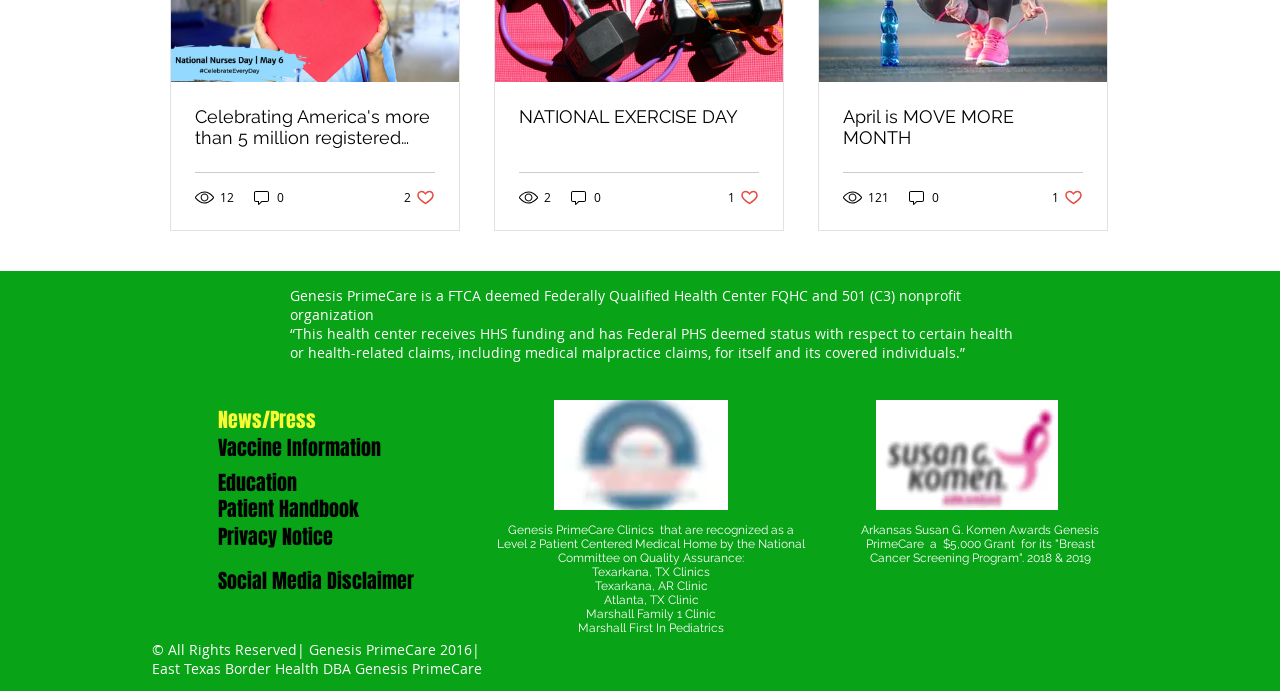Refer to the image and offer a detailed explanation in response to the question: What is Genesis PrimeCare?

Based on the StaticText element with the text 'Genesis PrimeCare is a FTCA deemed Federally Qualified Health Center FQHC and 501 (C3) nonprofit organization', we can infer that Genesis PrimeCare is a Federally Qualified Health Center.